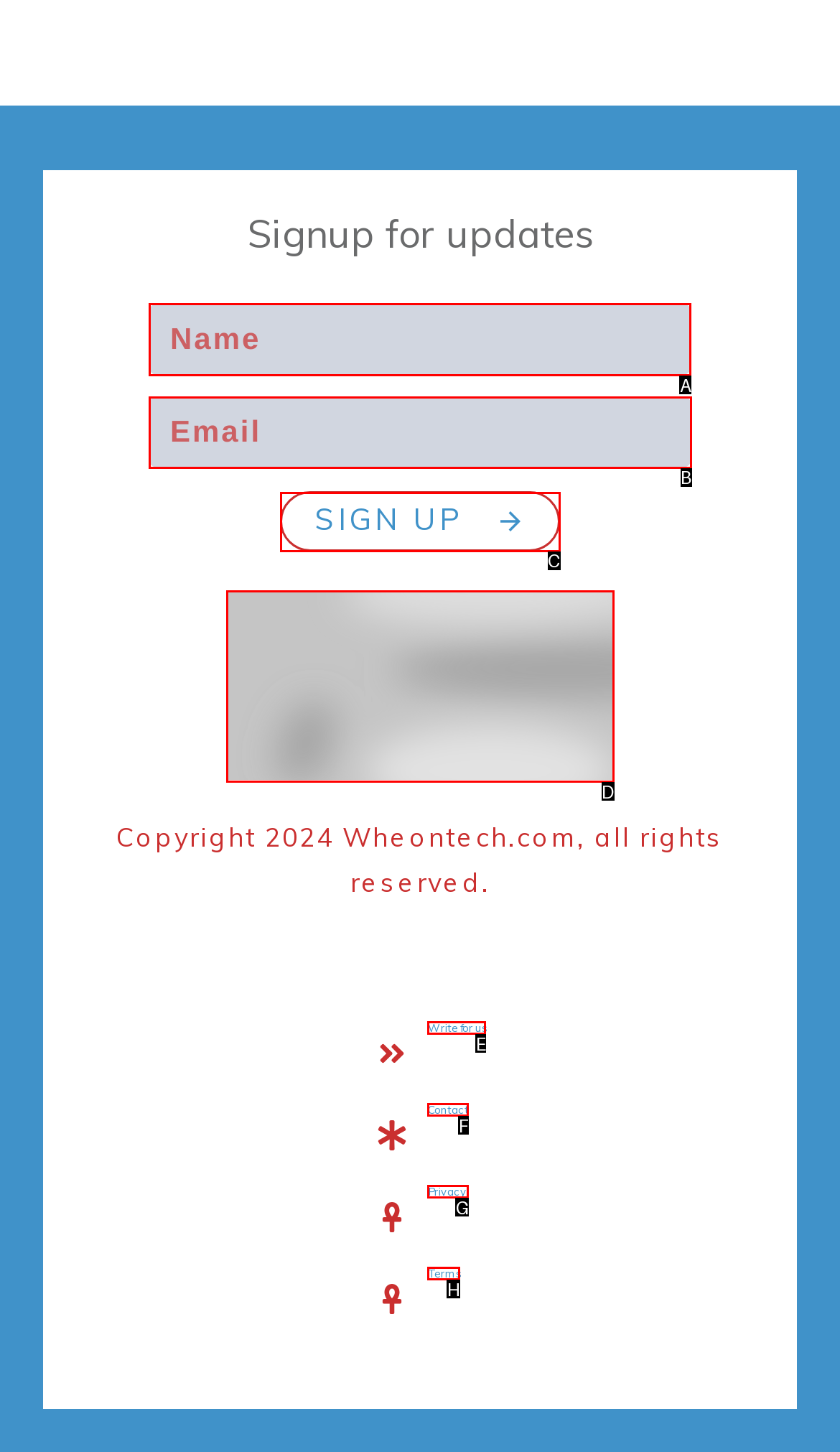Determine the letter of the UI element I should click on to complete the task: Enter your name from the provided choices in the screenshot.

A